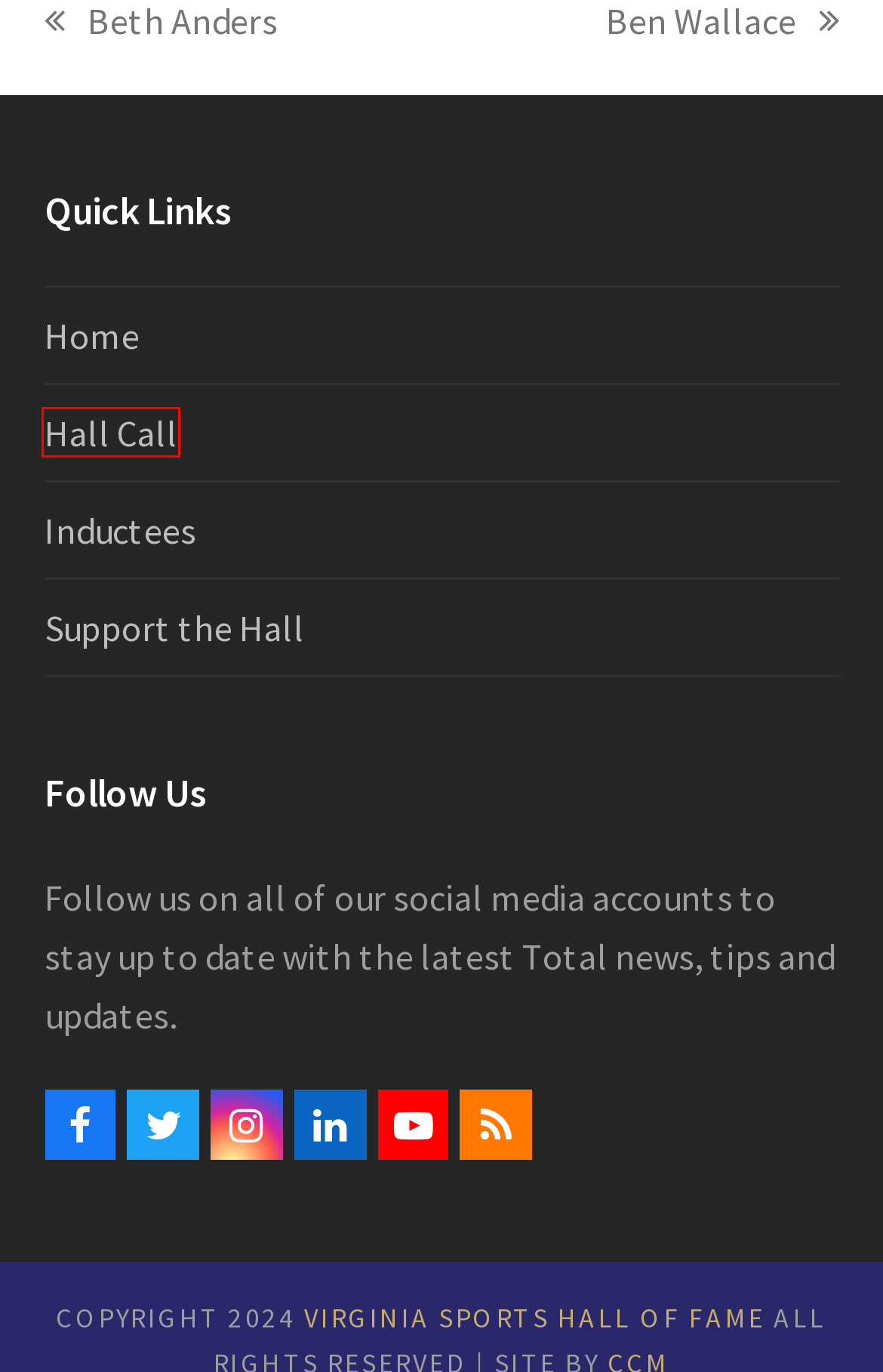Examine the screenshot of a webpage with a red bounding box around a UI element. Select the most accurate webpage description that corresponds to the new page after clicking the highlighted element. Here are the choices:
A. Ben Wallace | Virginia Sports Hall of Fame
B. Search Inductees | Virginia Sports Hall of Fame
C. Virginia Beach SEO and Website Design for Small Business
D. Donate: VA Sports Hall of Fame
E. Support The Hall | Virginia Sports Hall of Fame
F. Hall Call Podcast/Interview Series | Virginia Sports Hall of Fame
G. Virginia Sports Hall of Fame Retail 2023 | Safeguard - Don Gordon | powered by OrderMyGear
H. Virginia Sports Hall of Fame | Honoring Athletic Excellence

F